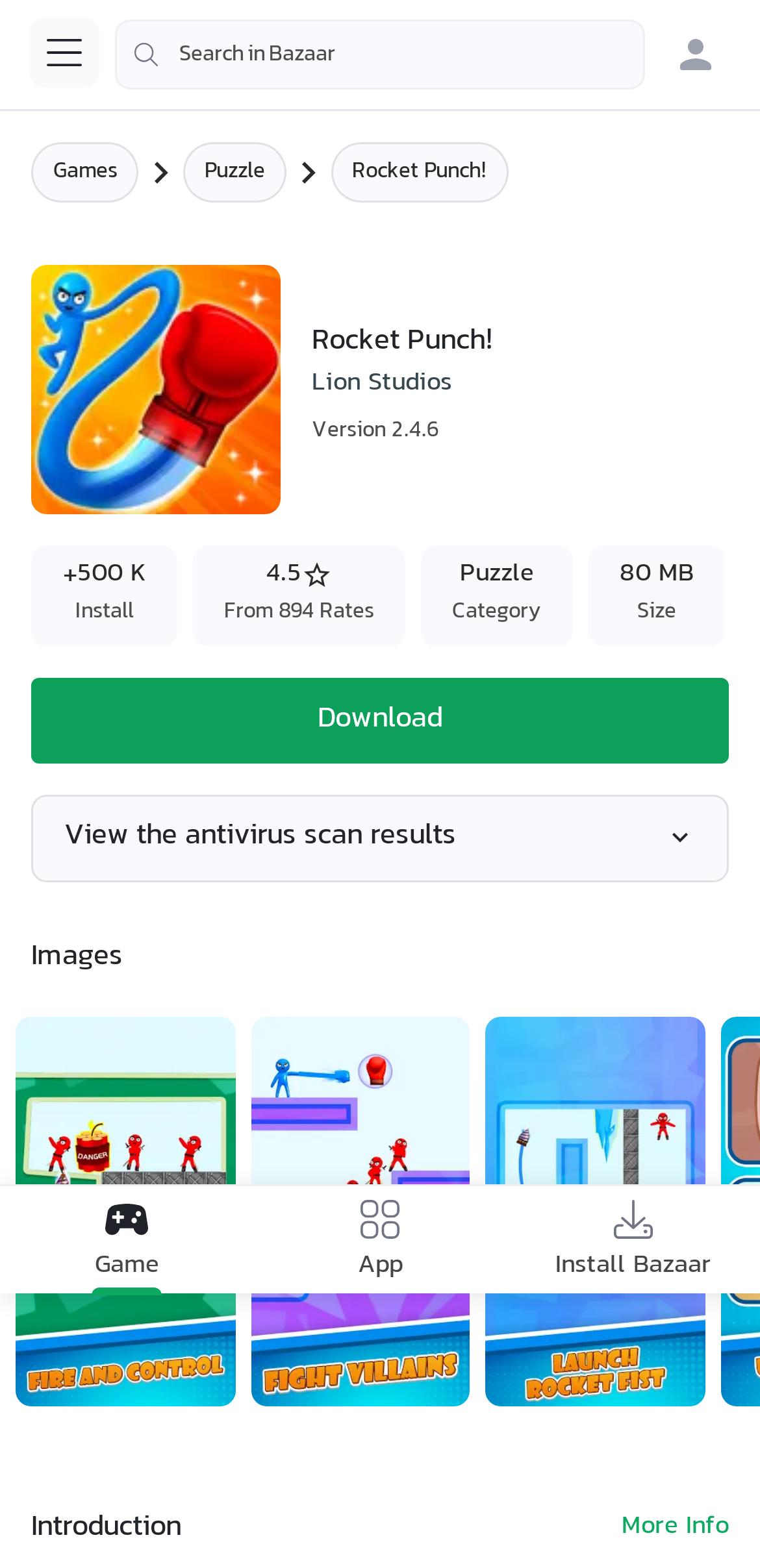What is the name of the game?
Could you answer the question in a detailed manner, providing as much information as possible?

The name of the game can be found in the heading element with the text 'Rocket Punch!' which appears multiple times on the webpage, indicating that it is the title of the game.